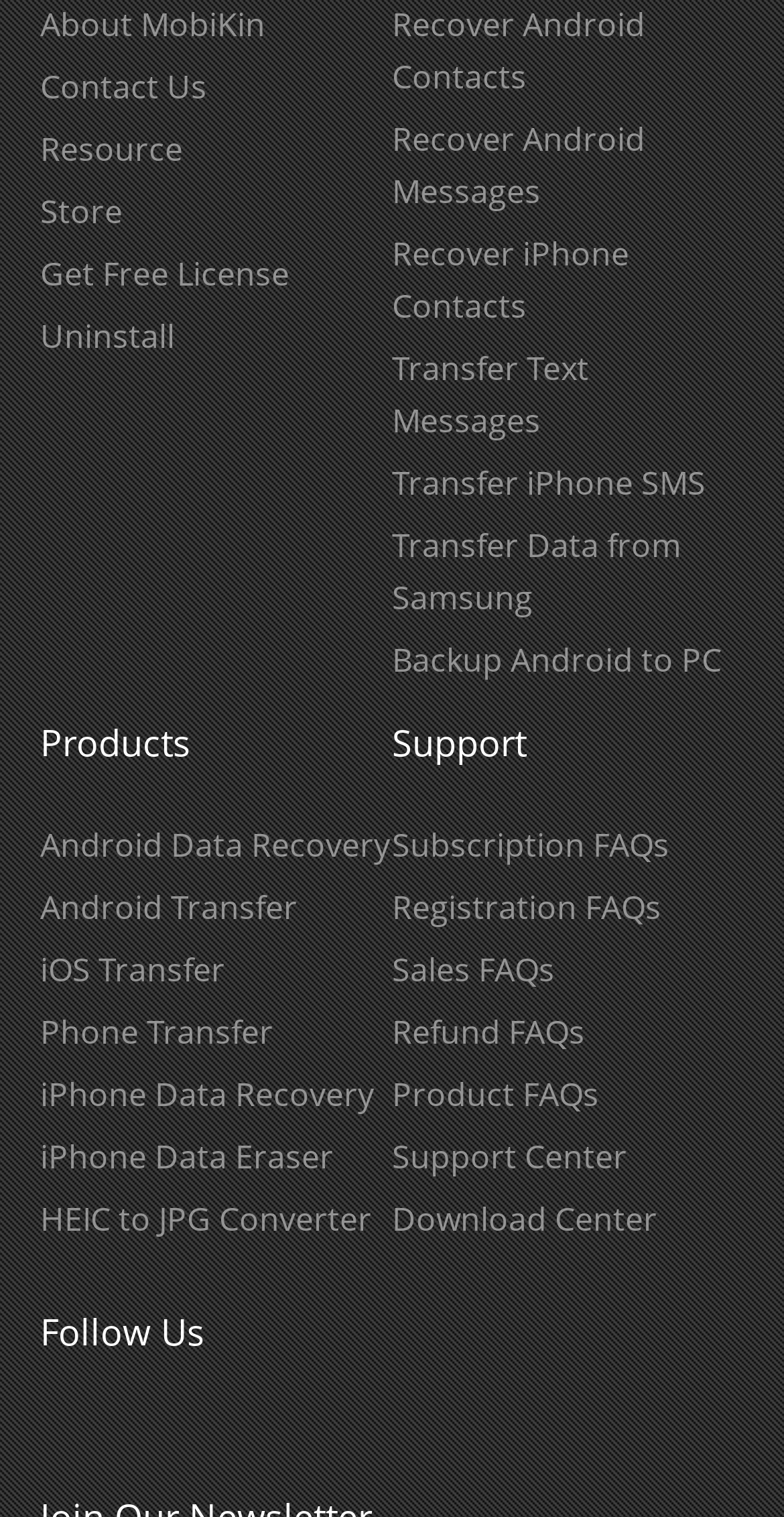Determine the bounding box coordinates of the clickable element to achieve the following action: 'Transfer Text Messages'. Provide the coordinates as four float values between 0 and 1, formatted as [left, top, right, bottom].

[0.5, 0.228, 0.751, 0.292]